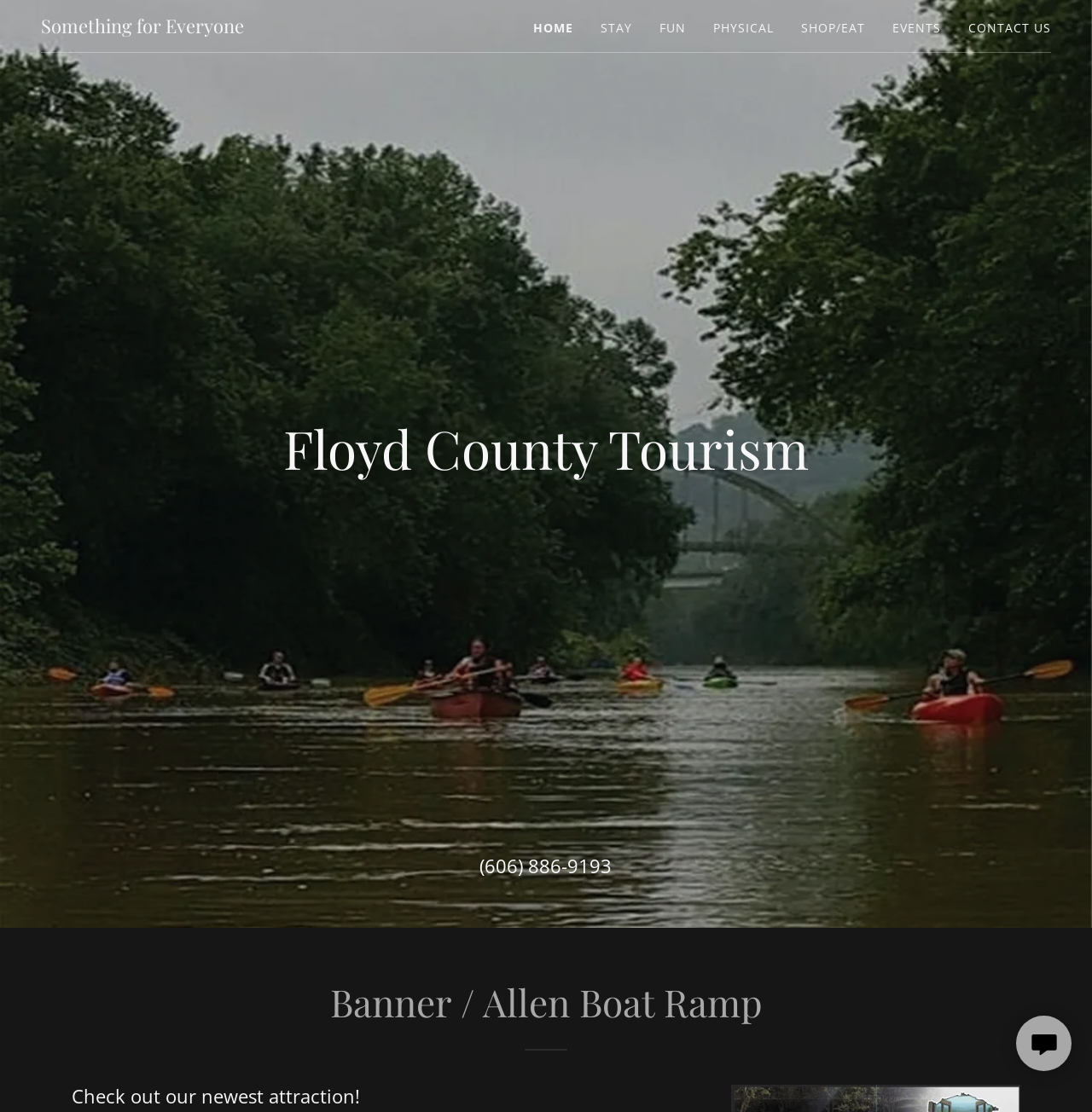Please identify the bounding box coordinates of the clickable area that will fulfill the following instruction: "Go to 'HOME'". The coordinates should be in the format of four float numbers between 0 and 1, i.e., [left, top, right, bottom].

[0.488, 0.016, 0.525, 0.035]